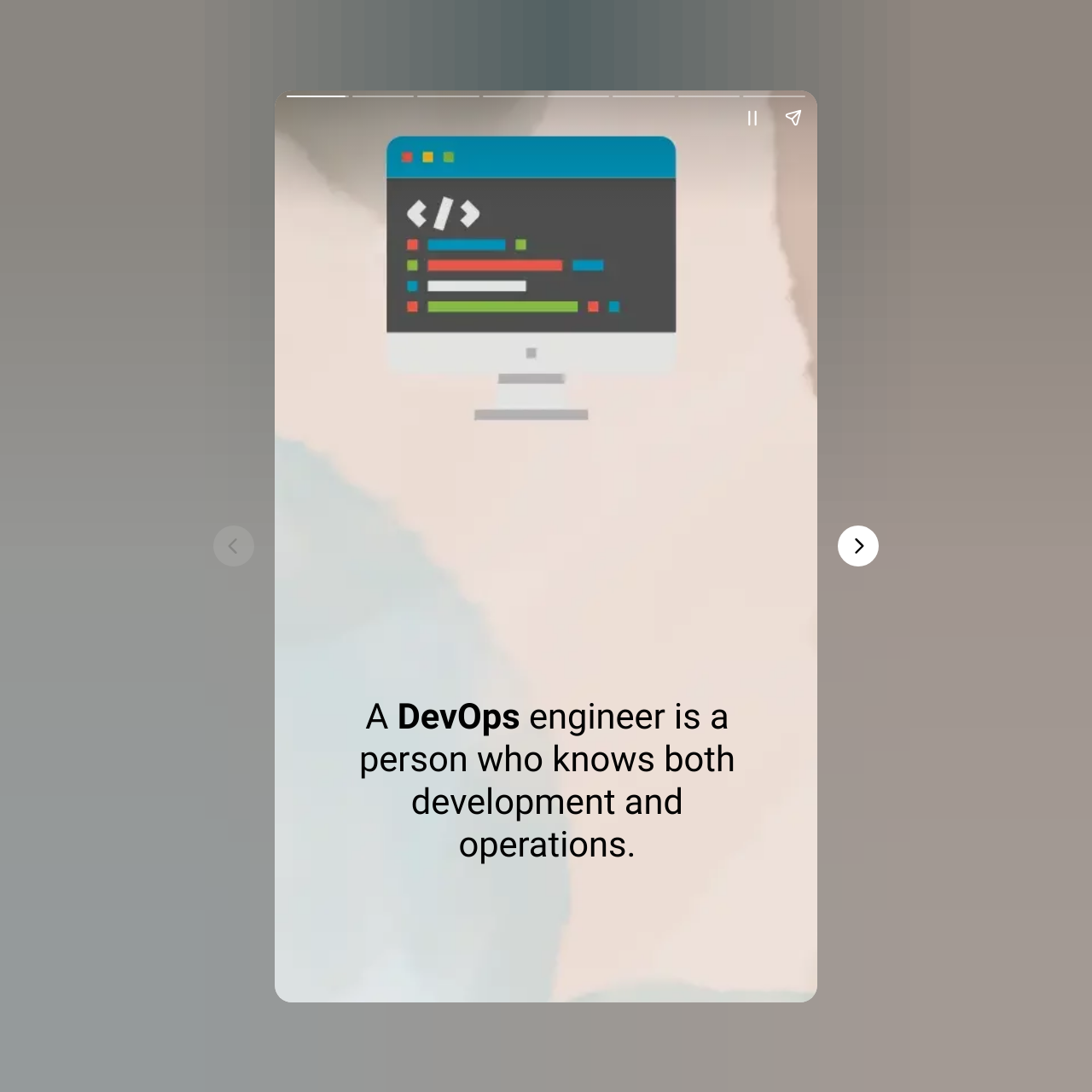How many buttons are there in the webpage?
Refer to the screenshot and answer in one word or phrase.

4